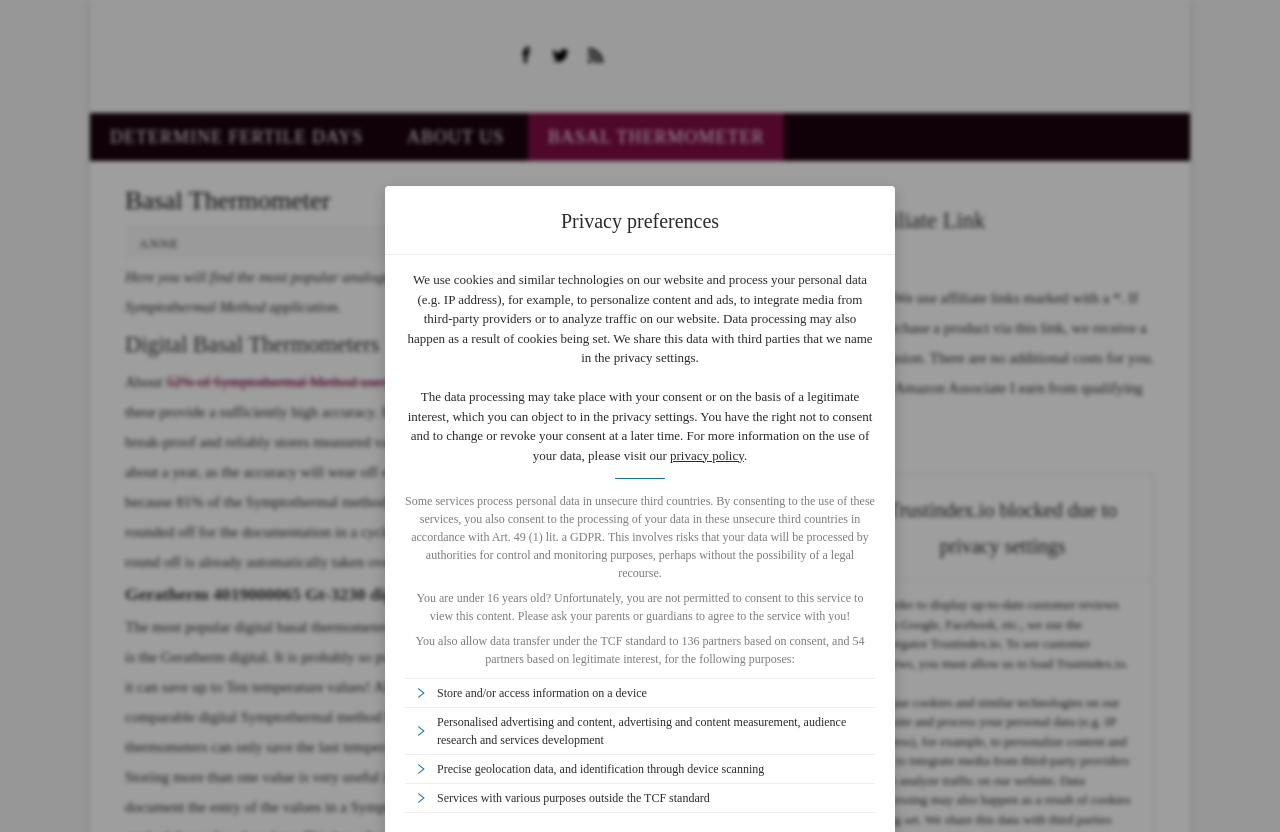Locate the bounding box coordinates for the element described below: "Basal Thermometer". The coordinates must be four float values between 0 and 1, formatted as [left, top, right, bottom].

[0.412, 0.136, 0.613, 0.194]